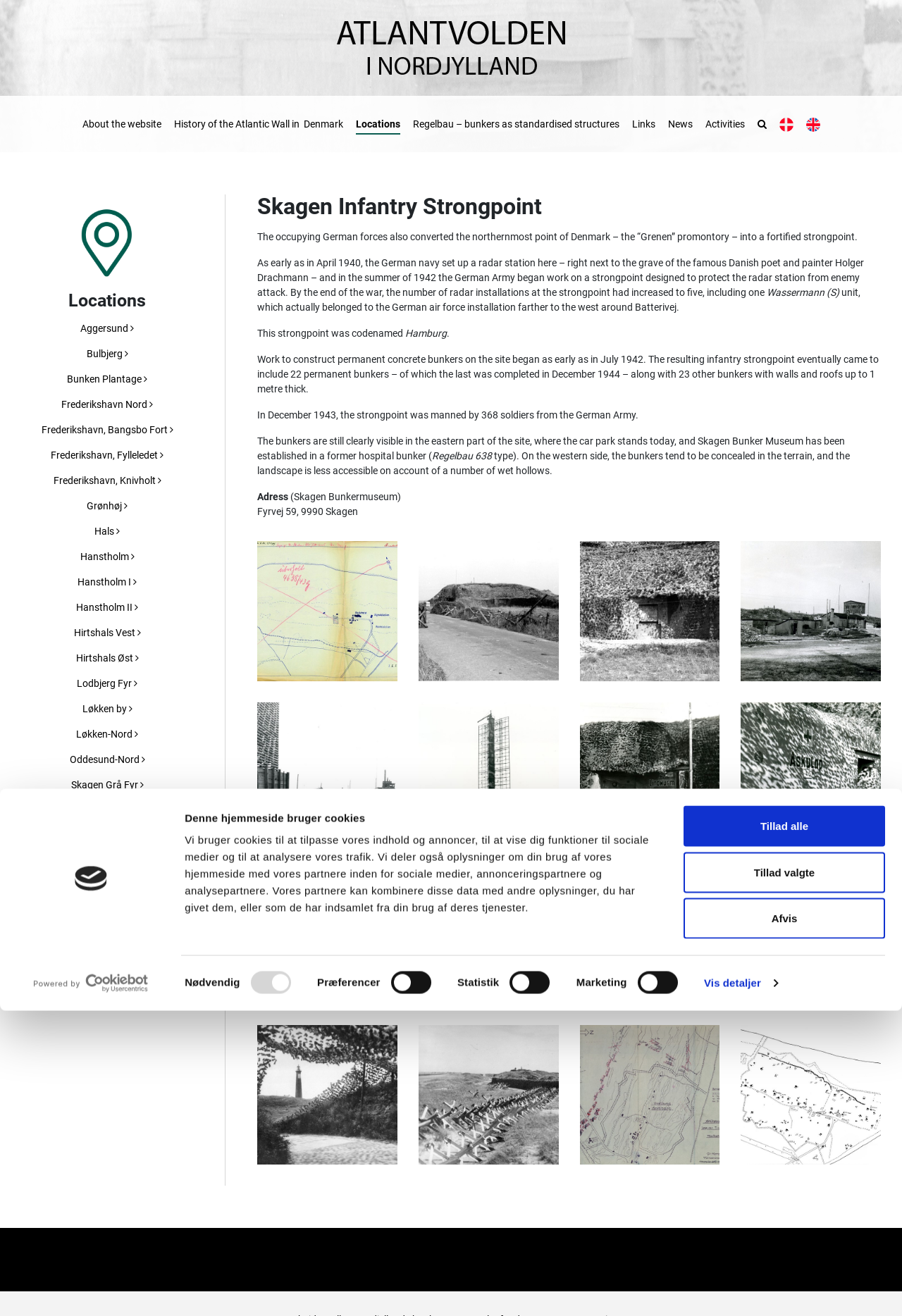Please specify the bounding box coordinates in the format (top-left x, top-left y, bottom-right x, bottom-right y), with values ranging from 0 to 1. Identify the bounding box for the UI component described as follows: Hirtshals Vest

[0.082, 0.476, 0.156, 0.485]